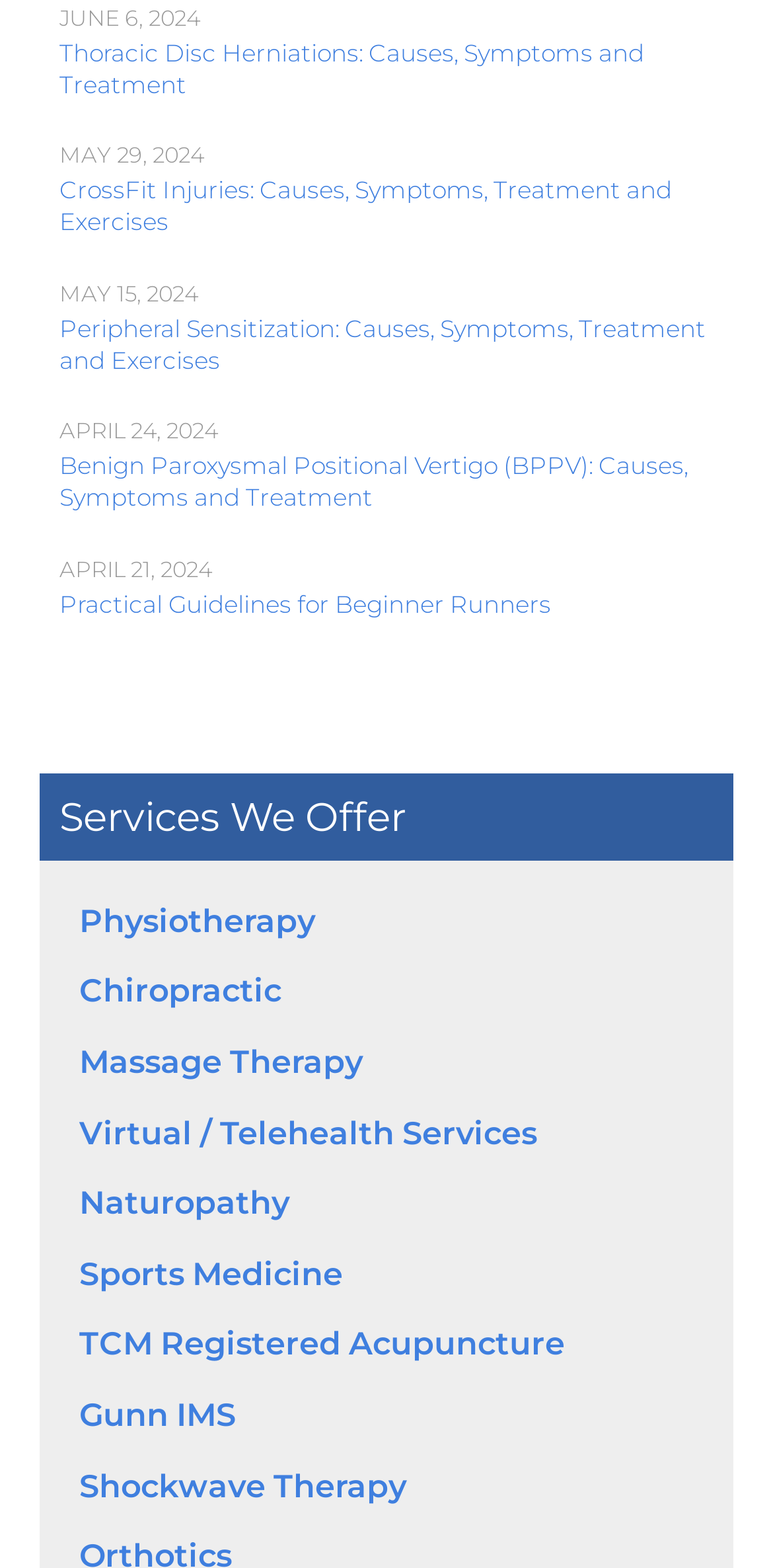Provide the bounding box coordinates of the section that needs to be clicked to accomplish the following instruction: "Explore Massage Therapy options."

[0.103, 0.665, 0.469, 0.689]